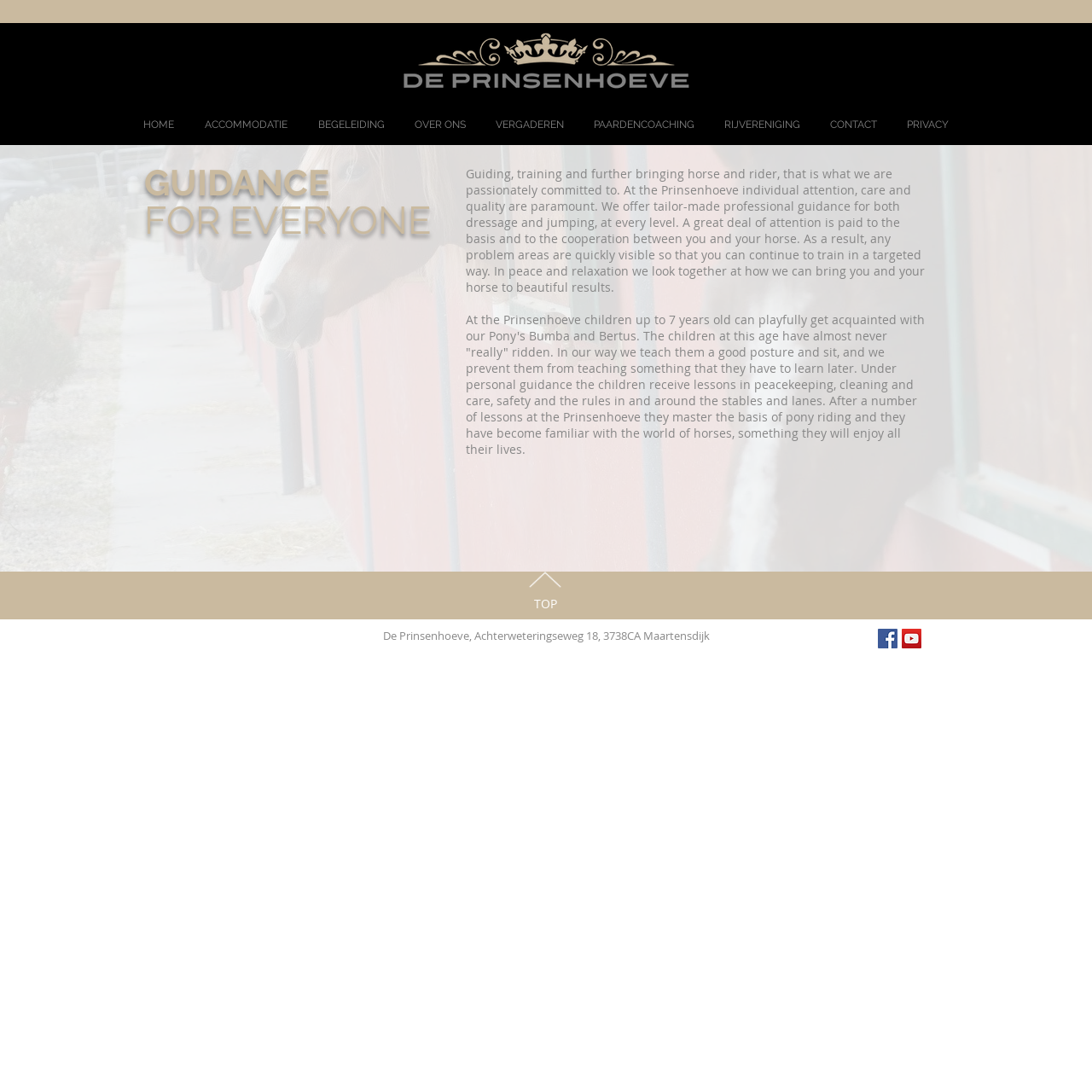Specify the bounding box coordinates for the region that must be clicked to perform the given instruction: "Click CONTACT".

[0.746, 0.09, 0.816, 0.138]